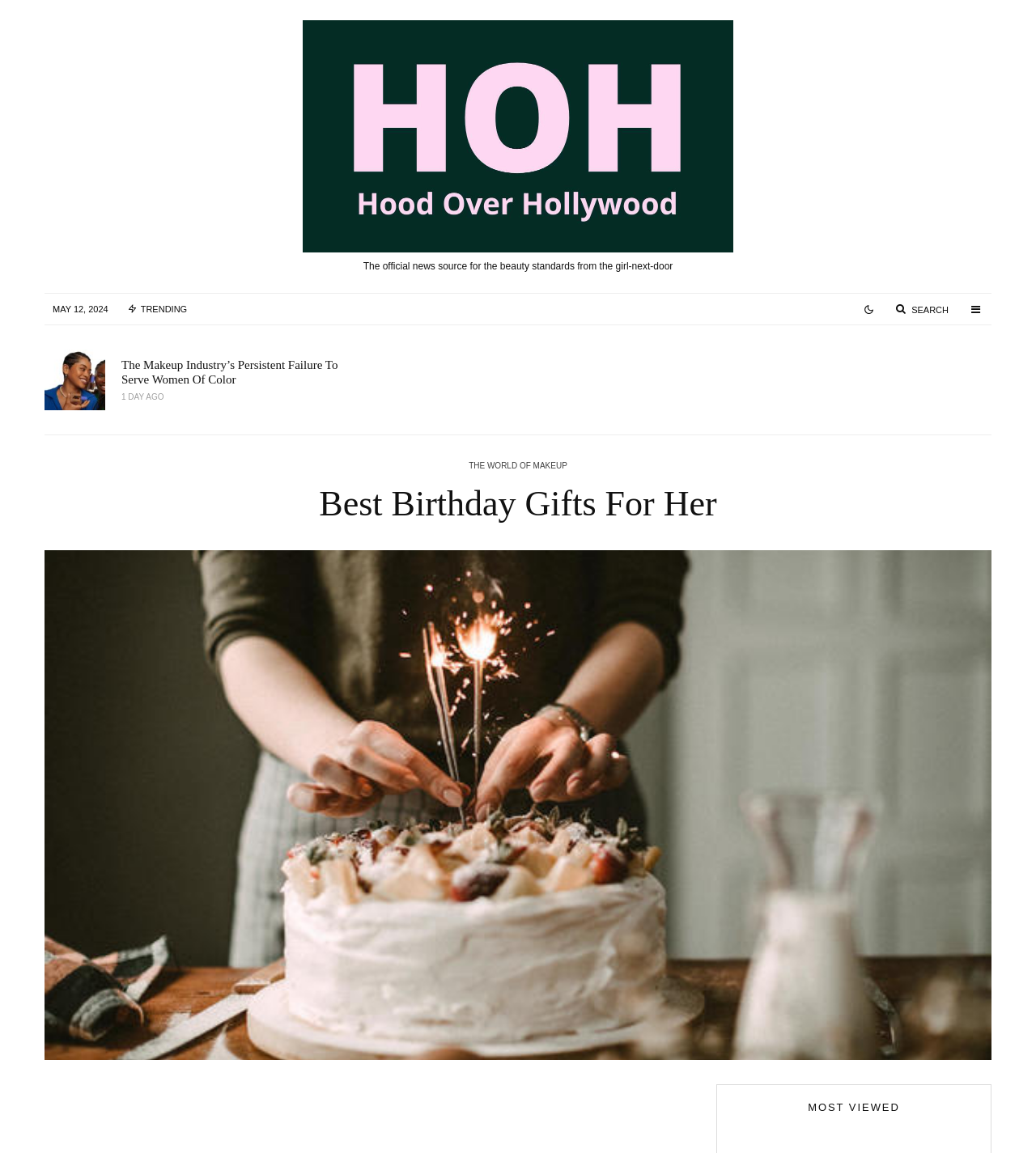Provide a one-word or brief phrase answer to the question:
What is the time period of the article on the right?

3 weeks ago